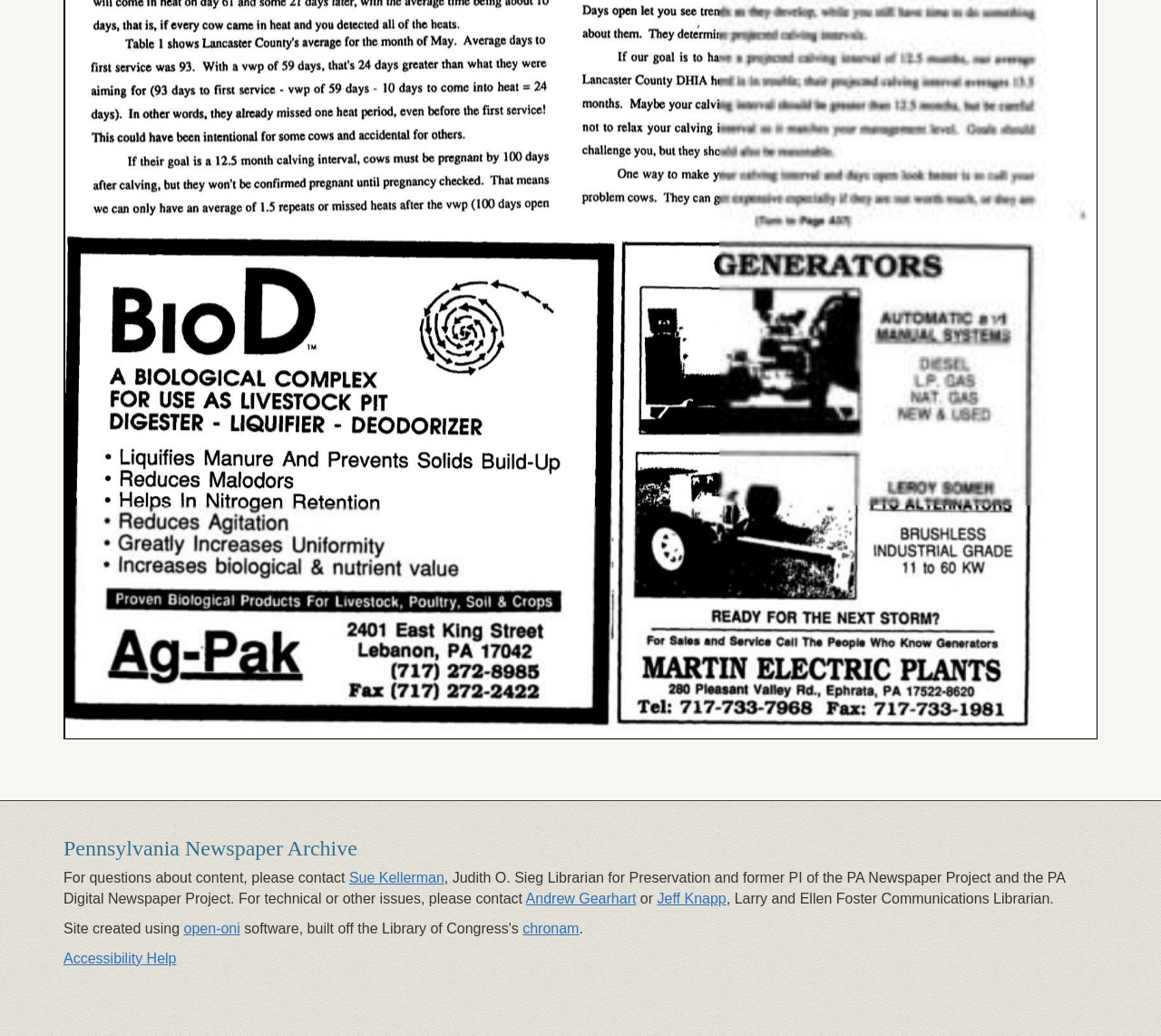How many contact persons are listed?
Using the details from the image, give an elaborate explanation to answer the question.

The webpage lists three contact persons: Sue Kellerman, Andrew Gearhart, and Jeff Knapp, along with their roles and positions.